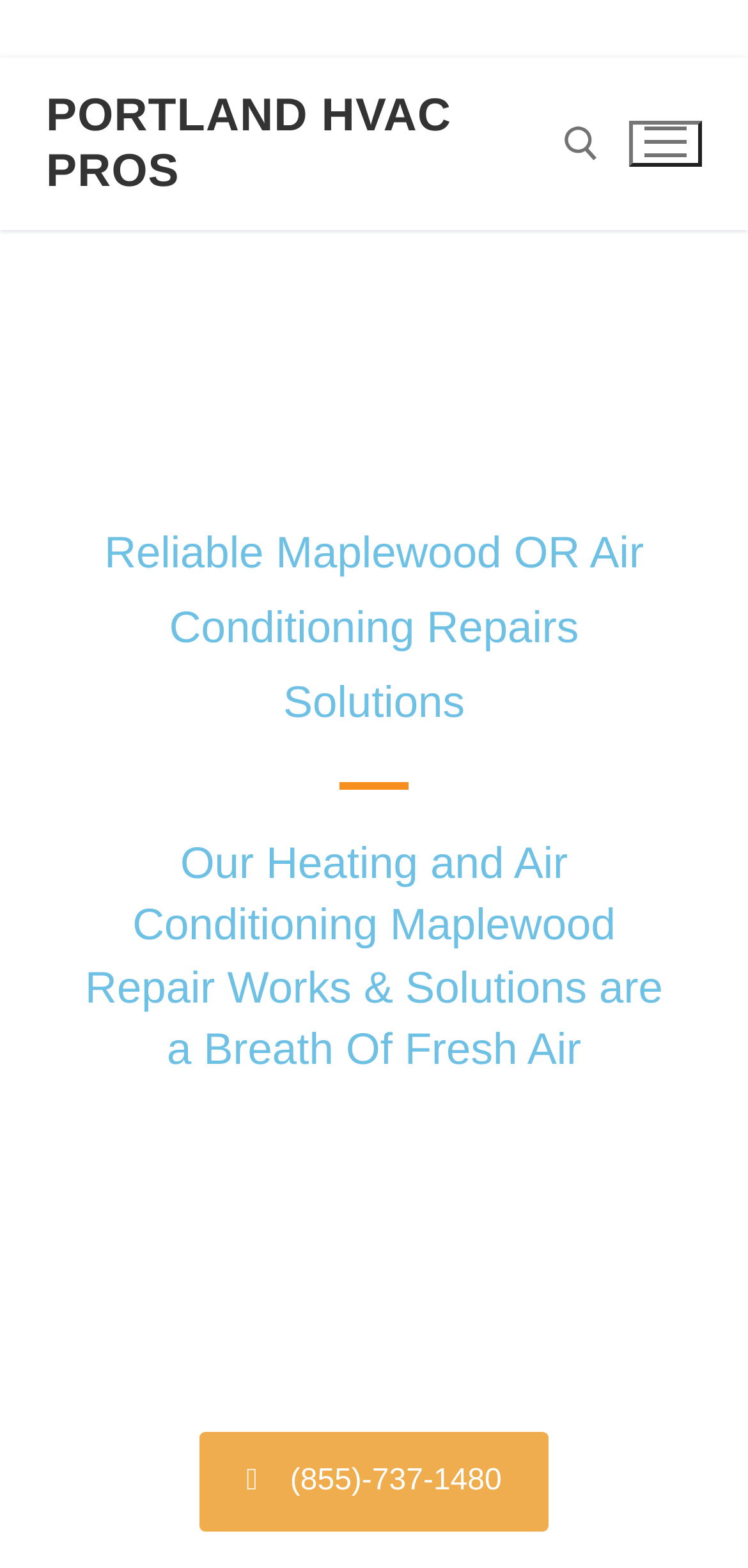Your task is to extract the text of the main heading from the webpage.

Our Heating and Air Conditioning Maplewood Repair Works & Solutions are a Breath Of Fresh Air